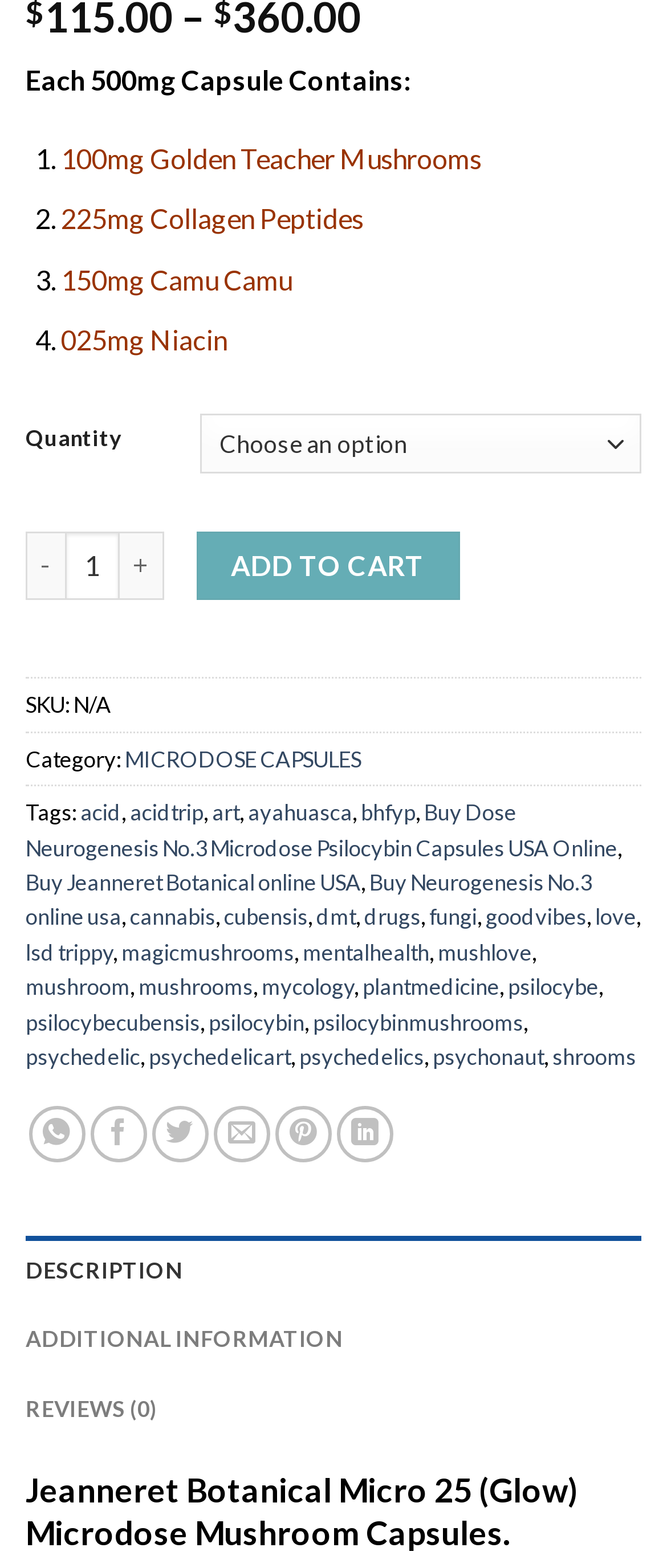Locate the UI element described by Buy Jeanneret Botanical online USA and provide its bounding box coordinates. Use the format (top-left x, top-left y, bottom-right x, bottom-right y) with all values as floating point numbers between 0 and 1.

[0.038, 0.554, 0.541, 0.571]